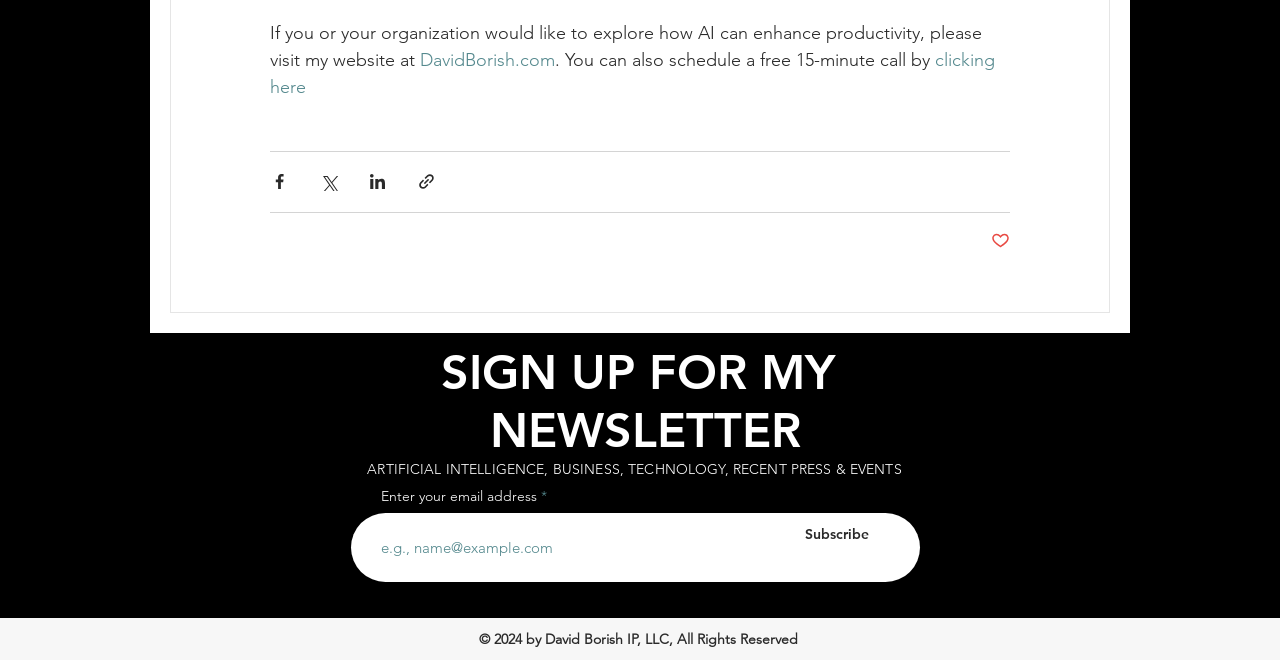What is the copyright year of the webpage?
Look at the image and answer with only one word or phrase.

2024